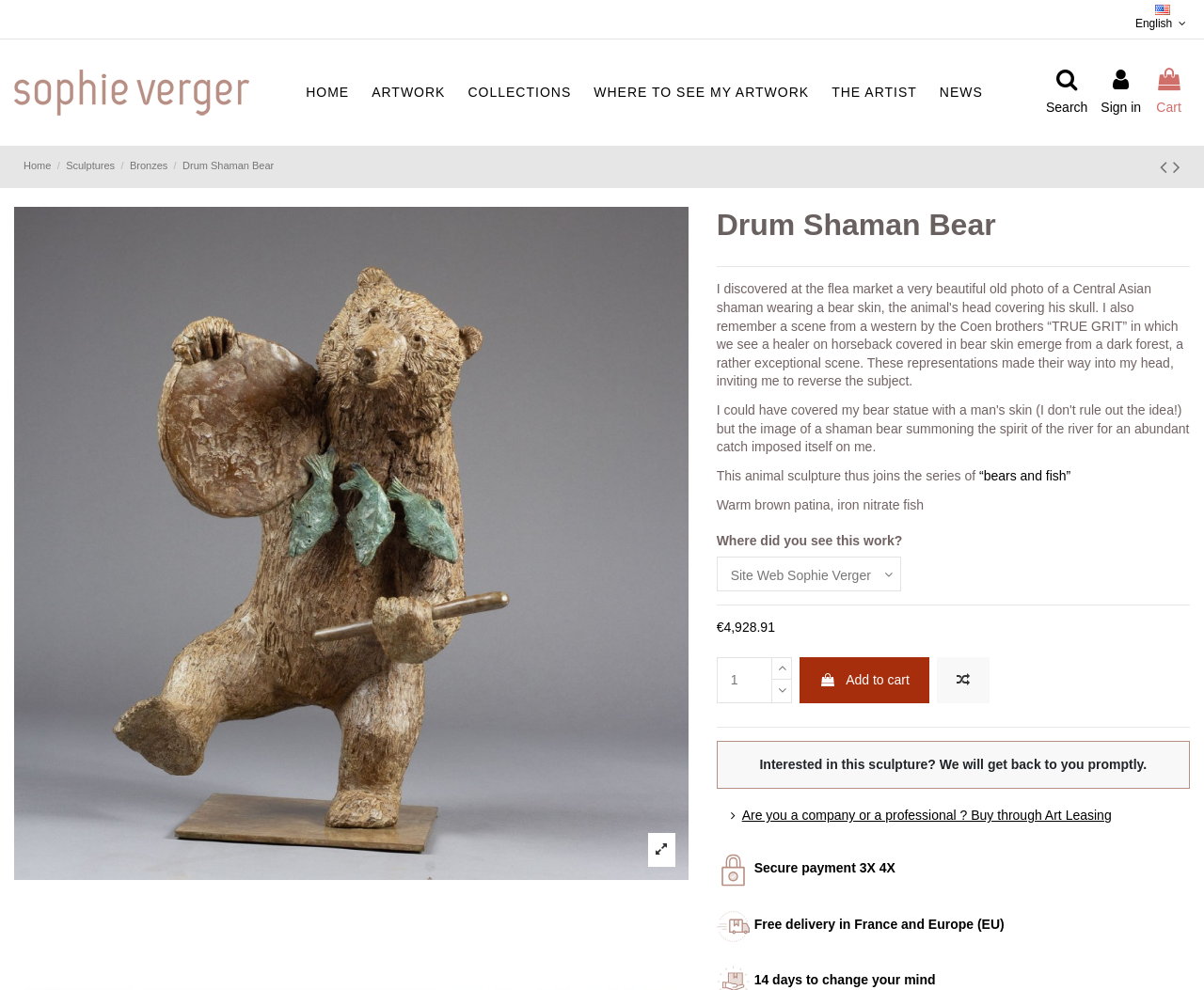Please locate the UI element described by "alt="Sophie Verger Sculptures"" and provide its bounding box coordinates.

[0.012, 0.07, 0.207, 0.117]